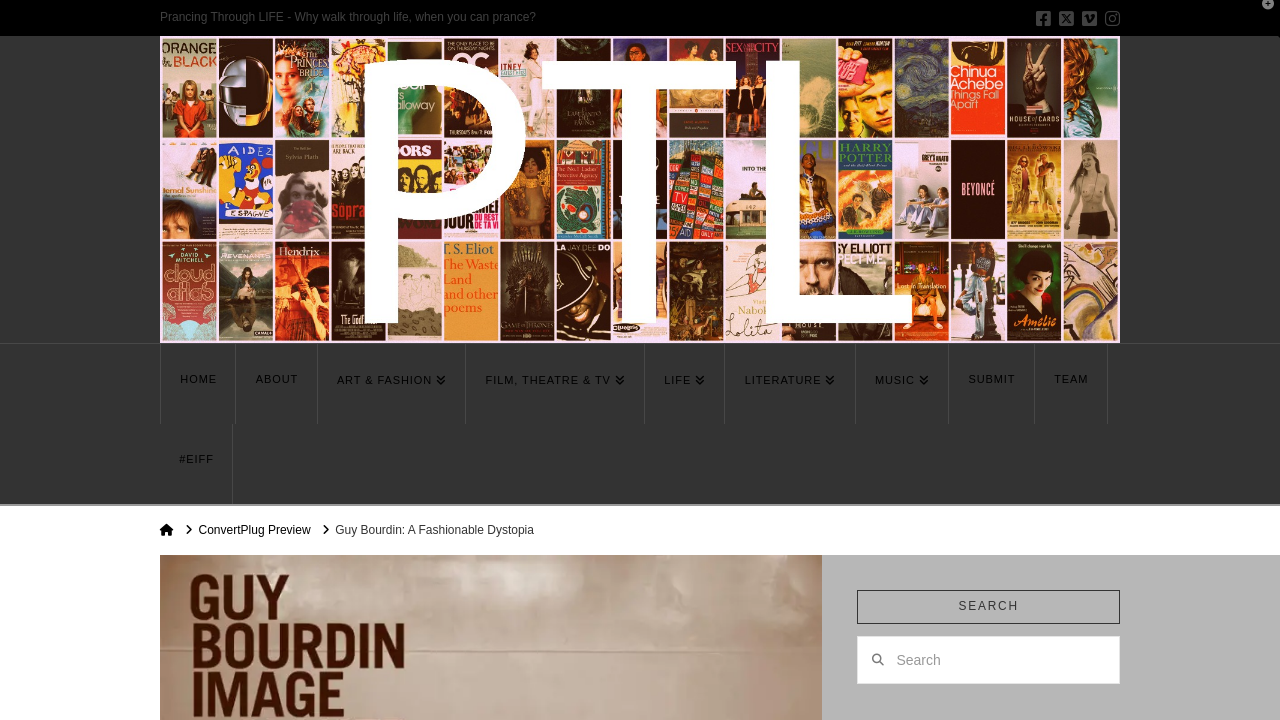Determine the bounding box coordinates of the target area to click to execute the following instruction: "Submit something."

[0.742, 0.478, 0.809, 0.589]